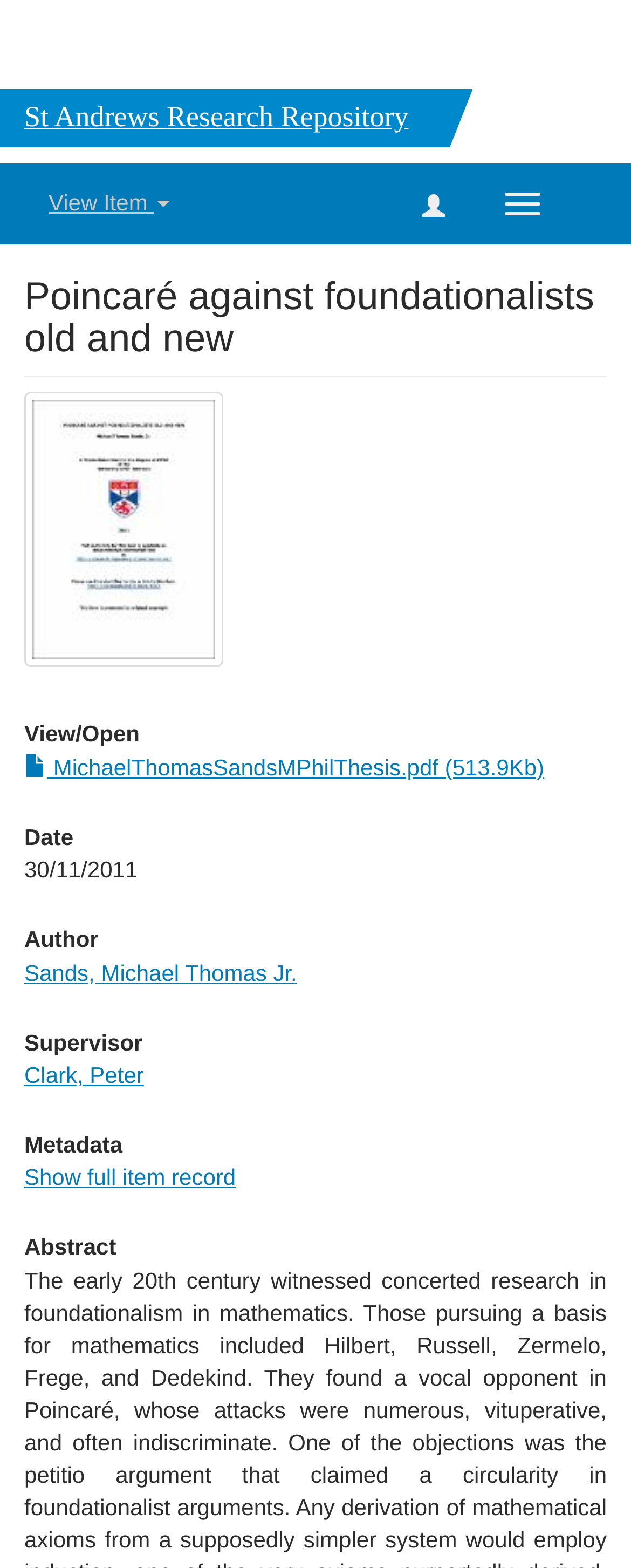Locate the bounding box for the described UI element: "View Item". Ensure the coordinates are four float numbers between 0 and 1, formatted as [left, top, right, bottom].

[0.077, 0.12, 0.27, 0.137]